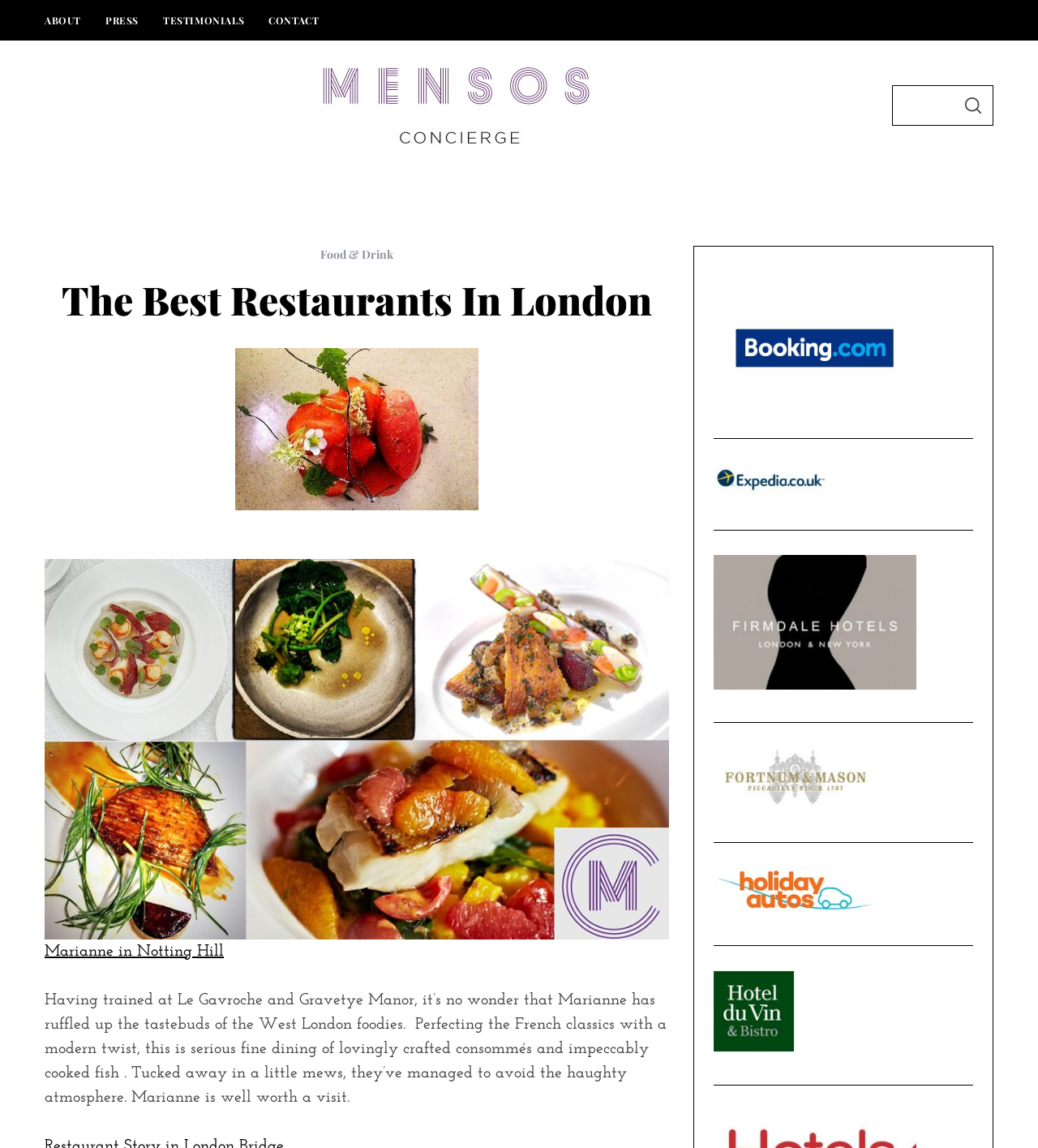Identify the bounding box coordinates of the clickable section necessary to follow the following instruction: "Search for luxury travel experiences". The coordinates should be presented as four float numbers from 0 to 1, i.e., [left, top, right, bottom].

[0.134, 0.38, 0.866, 0.446]